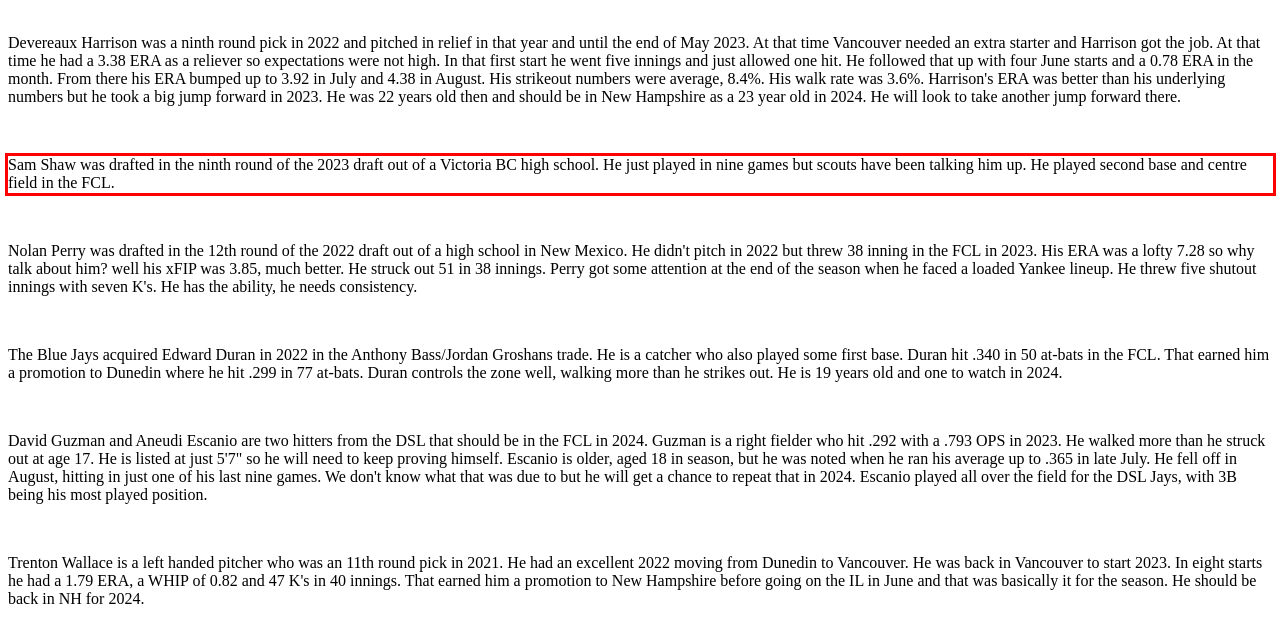The screenshot provided shows a webpage with a red bounding box. Apply OCR to the text within this red bounding box and provide the extracted content.

Sam Shaw was drafted in the ninth round of the 2023 draft out of a Victoria BC high school. He just played in nine games but scouts have been talking him up. He played second base and centre field in the FCL.